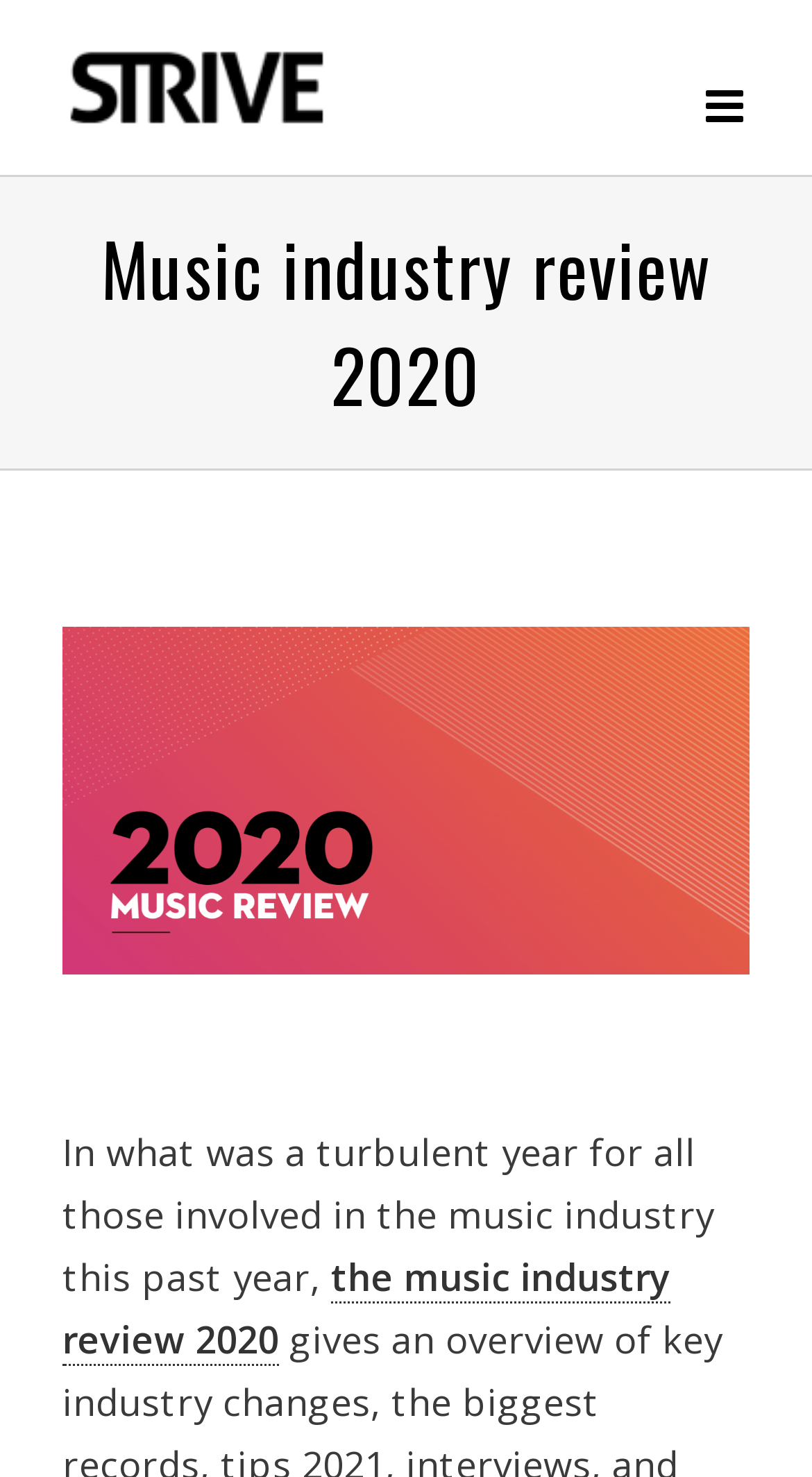Elaborate on the different components and information displayed on the webpage.

The webpage is about the music industry review for 2020, providing an overview of key industry changes, notable records, and tips for 2021, as well as interviews and music documentaries to watch.

At the top left of the page, there is a link to "Strive Sponsorship, UK" accompanied by an image with the same name. On the top right, there is a link with a icon represented by "\uf0c9".

Below the top section, there is a table layout that spans across the page. Within this layout, a heading element displays the title "Music industry review 2020". 

Further down, there is a link to "Music industry review 2020" accompanied by an image with the same name. This link is positioned below the heading element and takes up a significant portion of the page.

A paragraph of text is located below the link, which starts with "In what was a turbulent year for all those involved in the music industry this past year...". This text is followed by a link to "the music industry review 2020", which is positioned at the bottom left of the page.